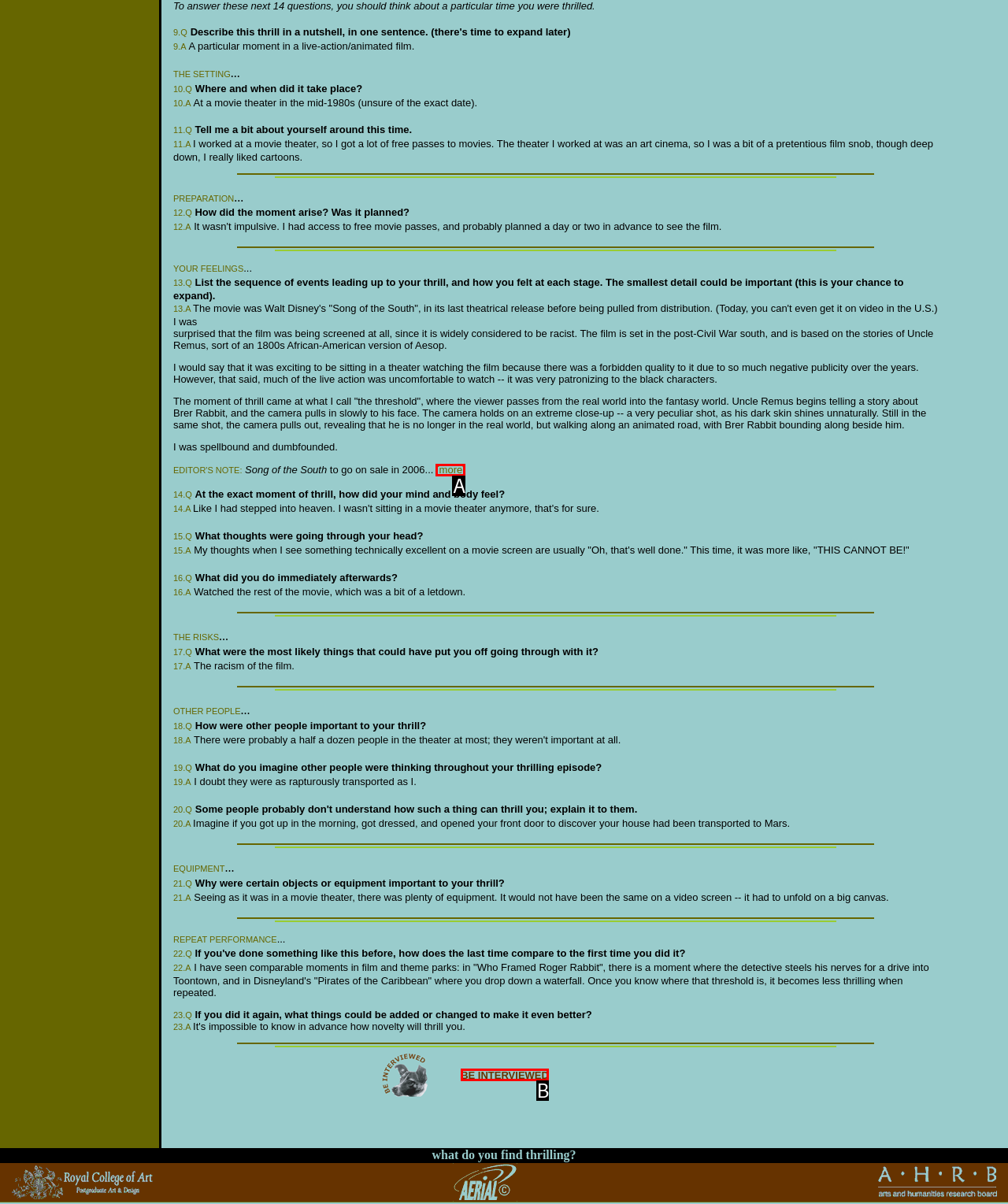From the description: BE INTERVIEWED, select the HTML element that fits best. Reply with the letter of the appropriate option.

B